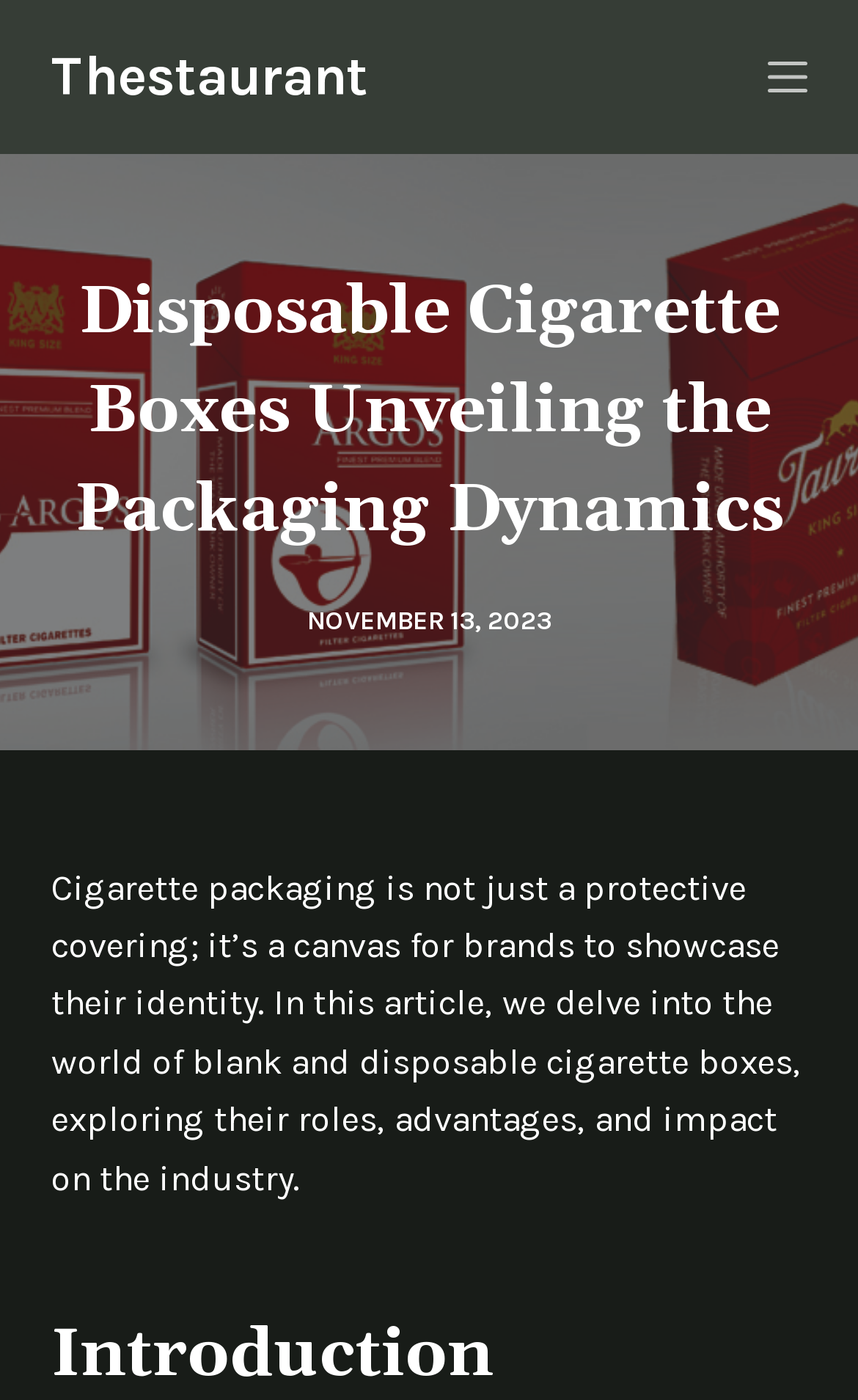What type of image is displayed on the webpage?
Answer the question with just one word or phrase using the image.

Blank Cigarette Boxes Disposable Cigarette Boxes